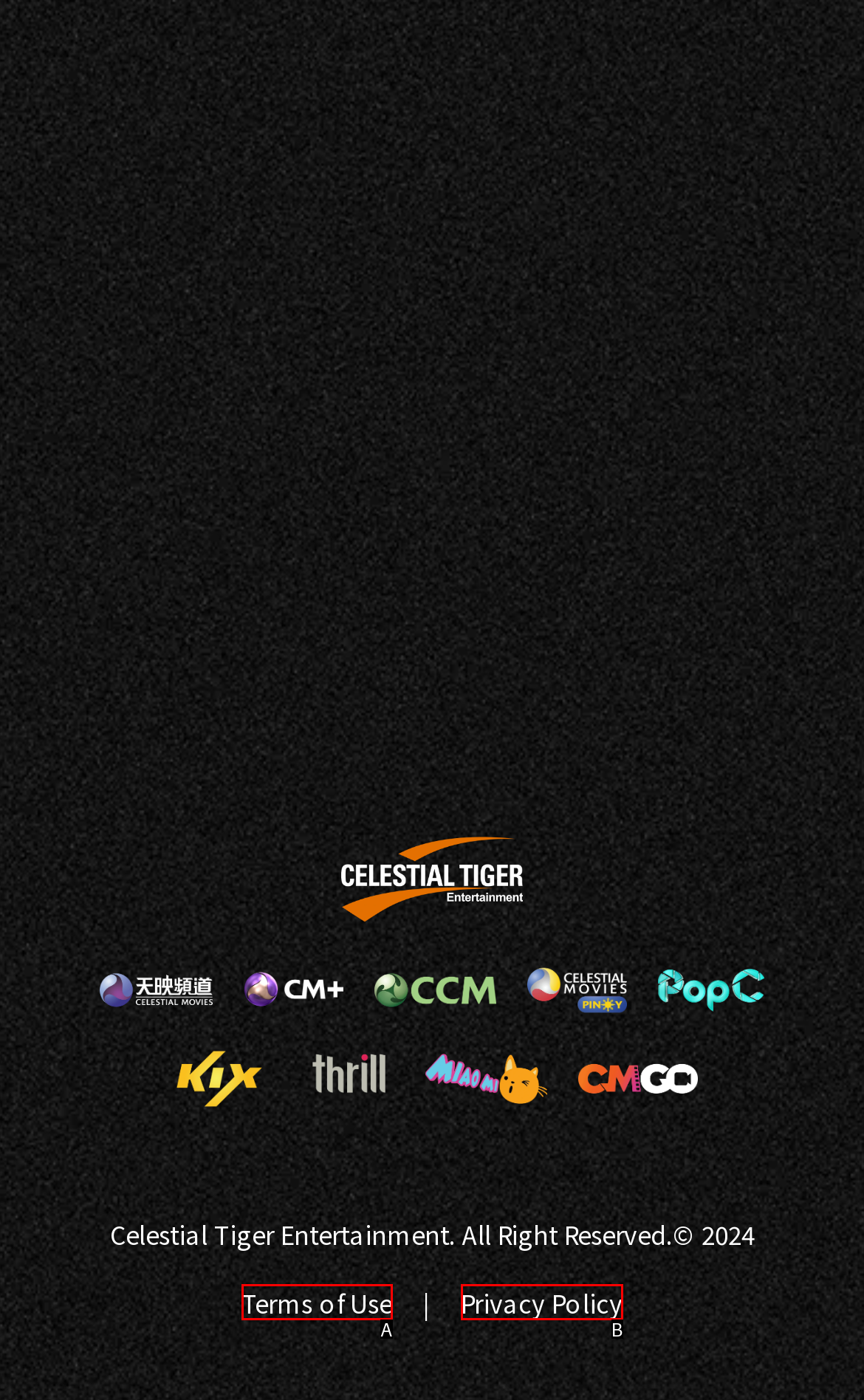Identify the letter that best matches this UI element description: Privacy Policy
Answer with the letter from the given options.

B